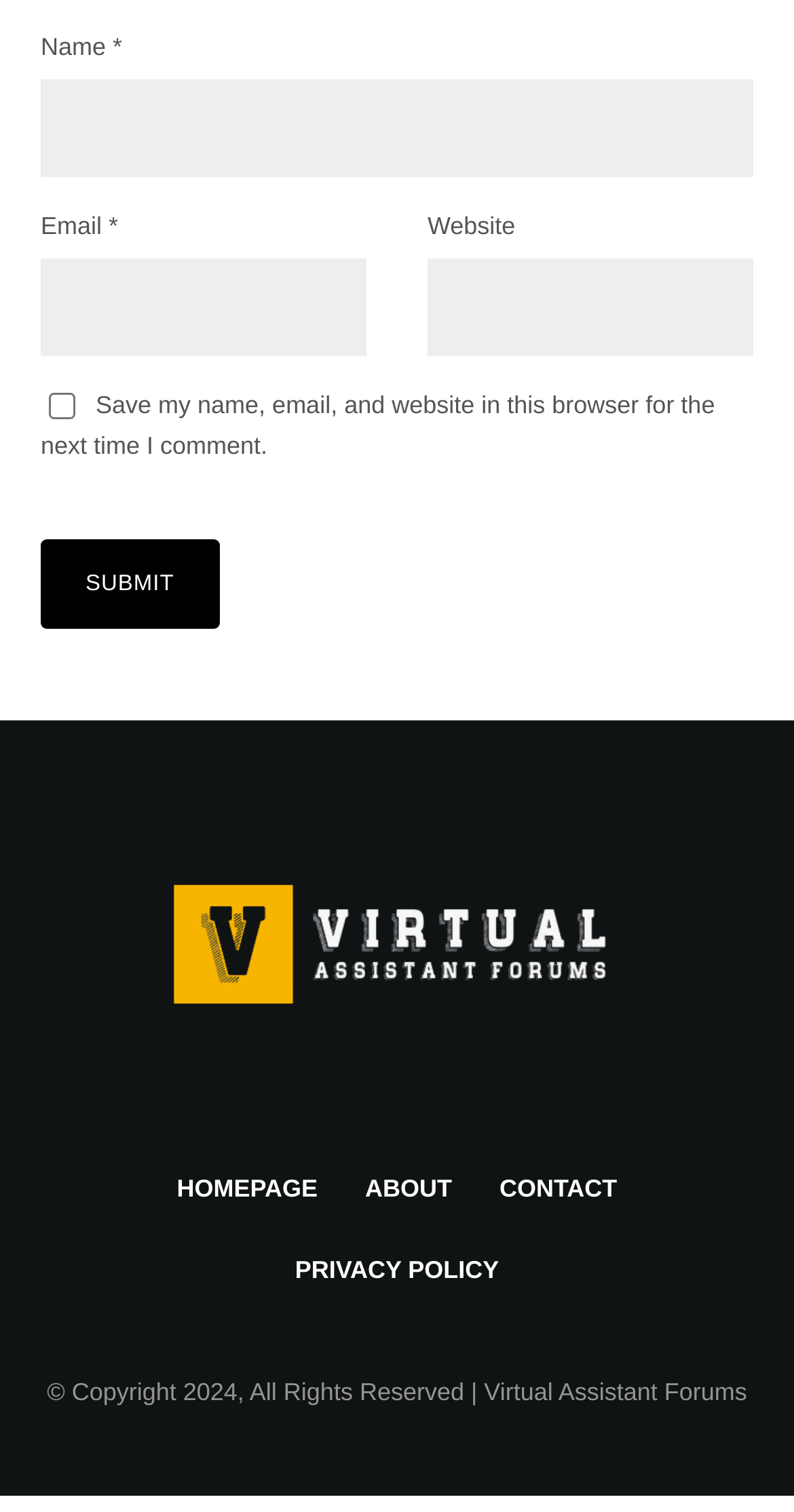Select the bounding box coordinates of the element I need to click to carry out the following instruction: "Submit the form".

[0.051, 0.357, 0.276, 0.416]